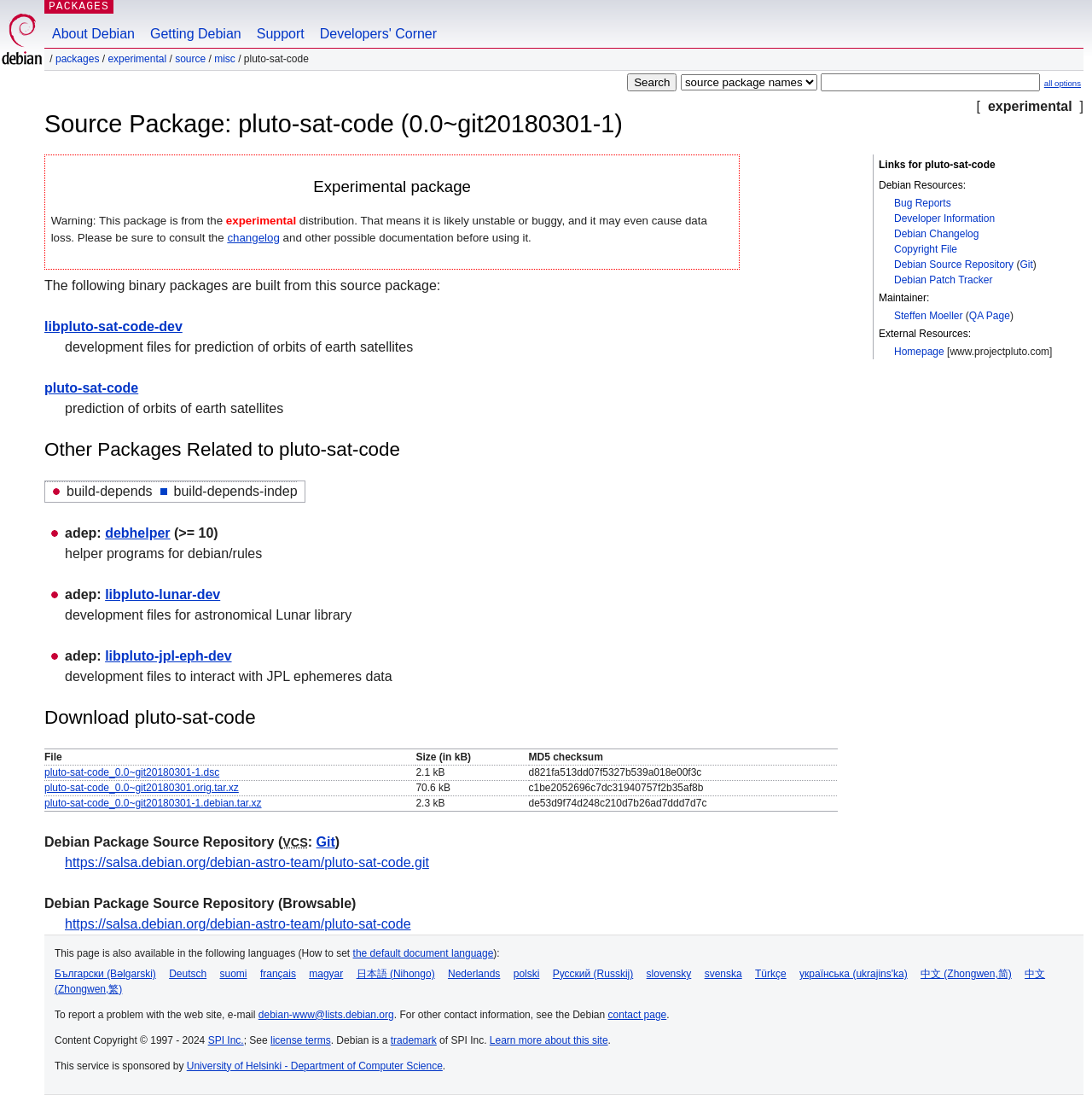Determine the bounding box coordinates of the section to be clicked to follow the instruction: "Go to Home page". The coordinates should be given as four float numbers between 0 and 1, formatted as [left, top, right, bottom].

None